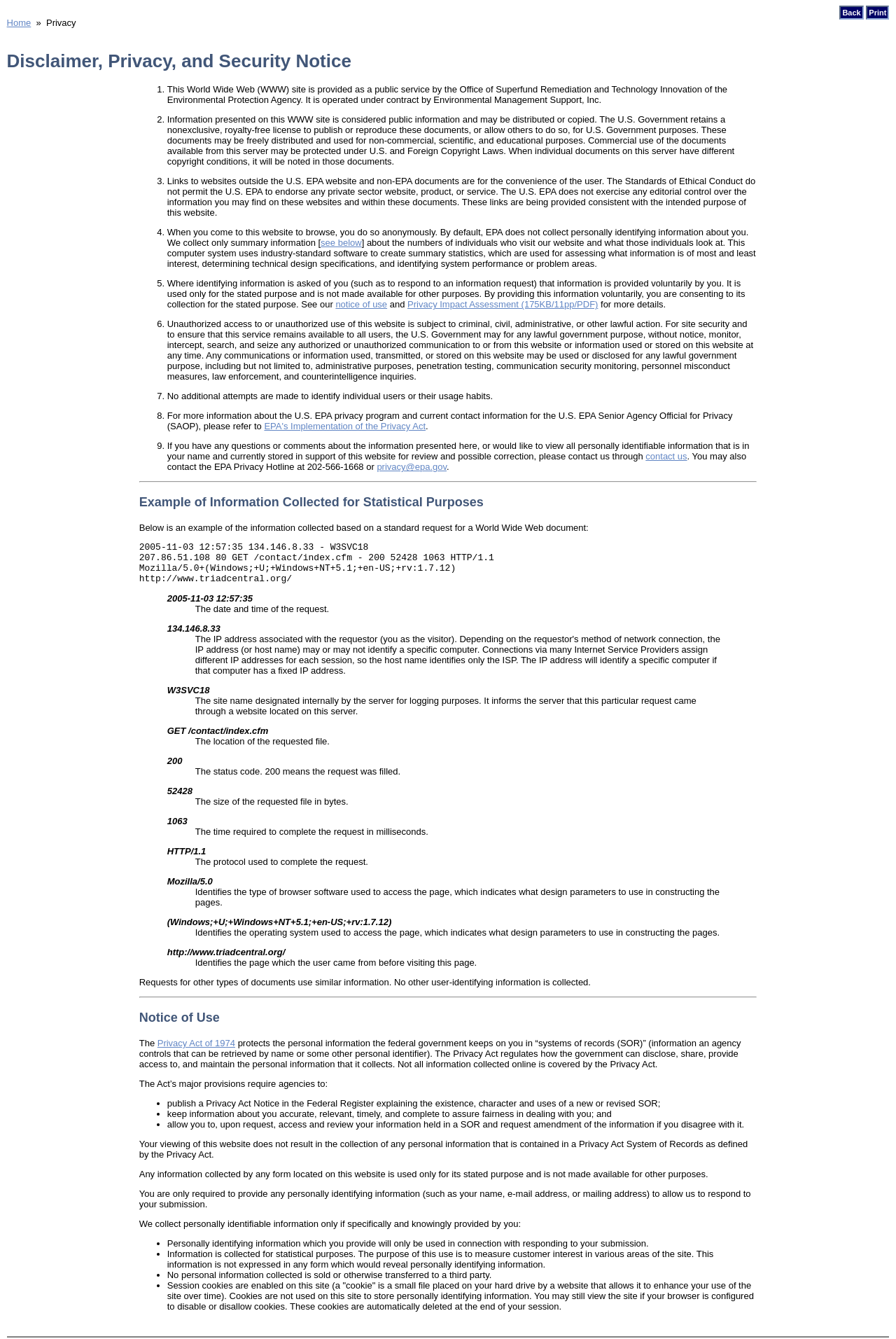Can the EPA endorse private sector websites?
Examine the image closely and answer the question with as much detail as possible.

The webpage states that 'The Standards of Ethical Conduct do not permit the U.S. EPA to endorse any private sector website, product, or service.' This indicates that the EPA is not allowed to endorse private sector websites.